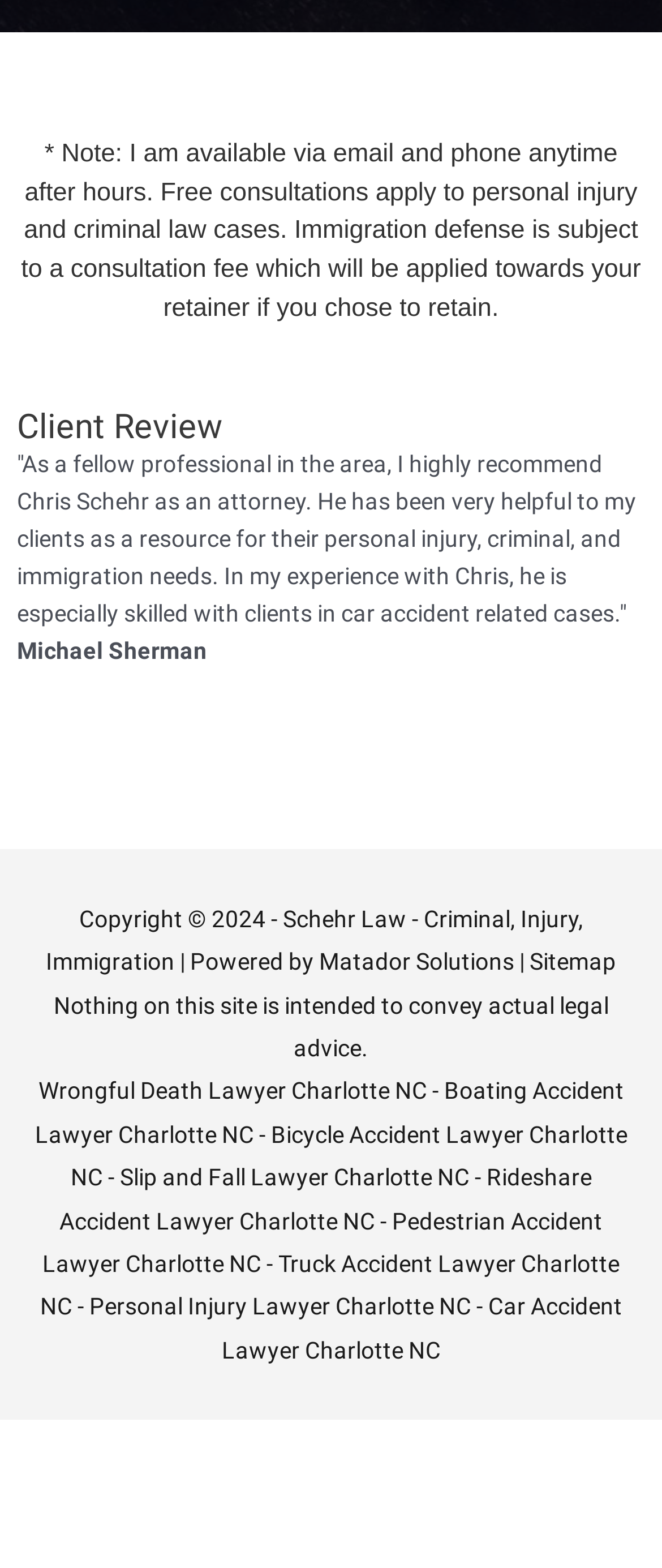Given the element description "Sitemap", identify the bounding box of the corresponding UI element.

[0.8, 0.604, 0.931, 0.622]